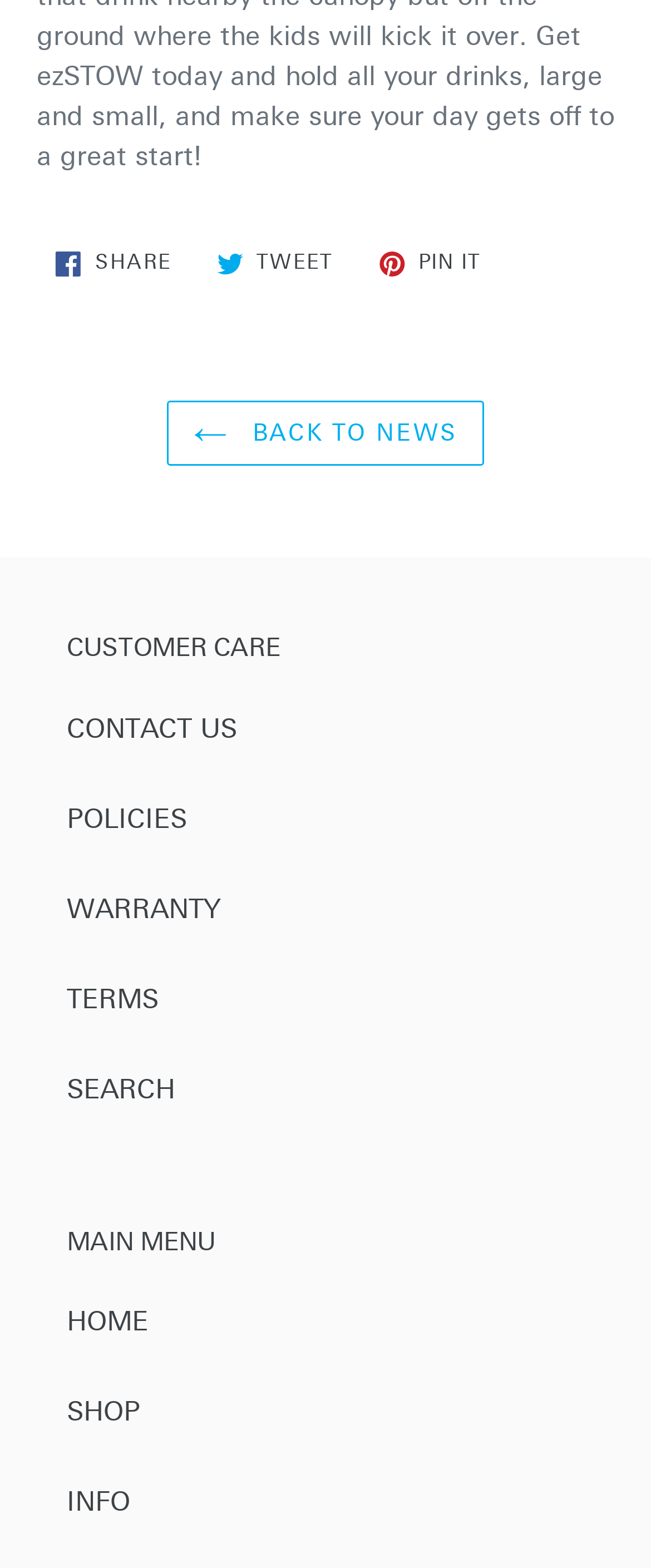Determine the bounding box coordinates of the element that should be clicked to execute the following command: "Go to home".

[0.103, 0.833, 0.228, 0.853]